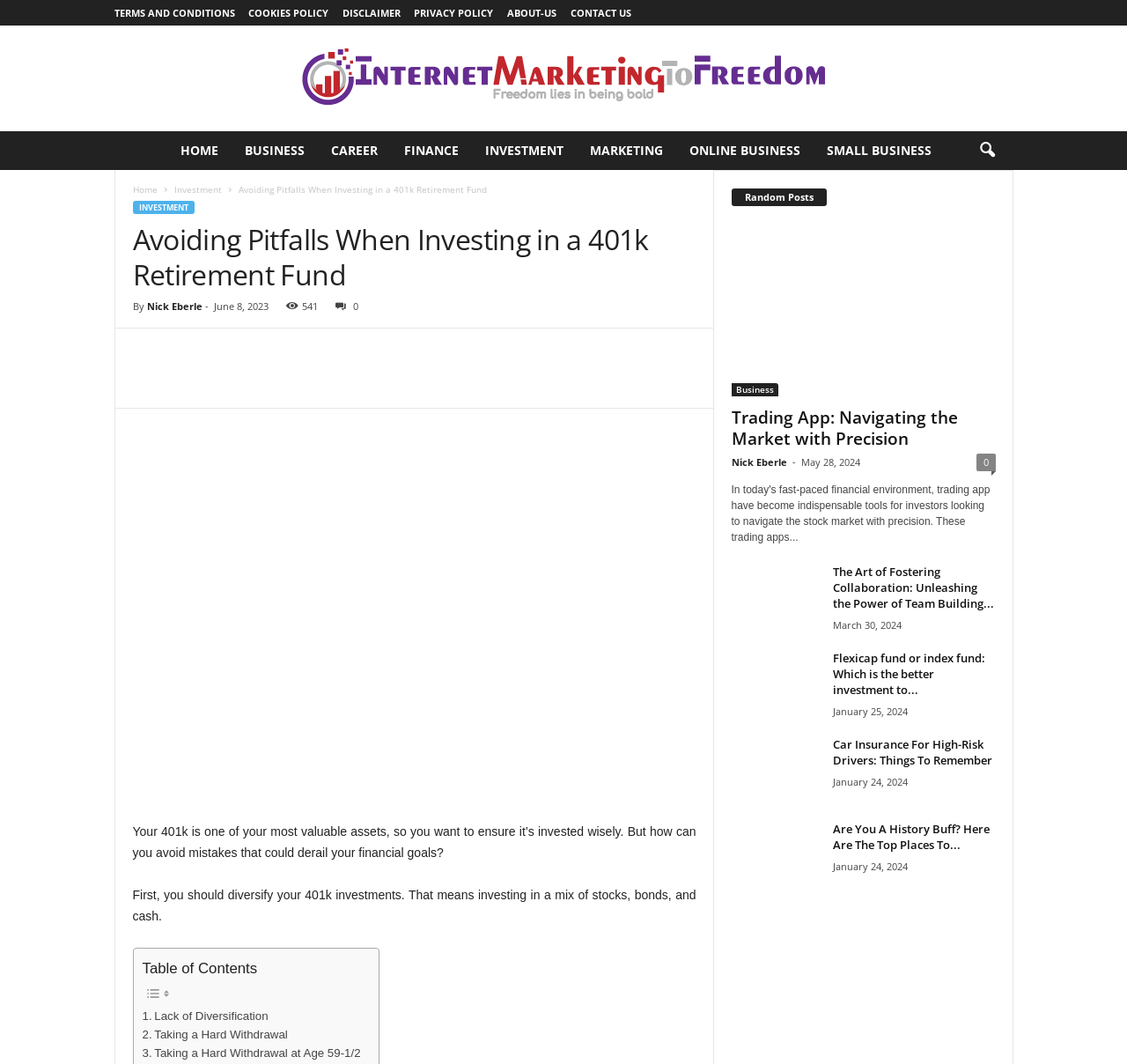Find the bounding box coordinates of the area that needs to be clicked in order to achieve the following instruction: "read the article 'Avoiding Pitfalls When Investing in a 401k Retirement Fund'". The coordinates should be specified as four float numbers between 0 and 1, i.e., [left, top, right, bottom].

[0.118, 0.387, 0.618, 0.741]